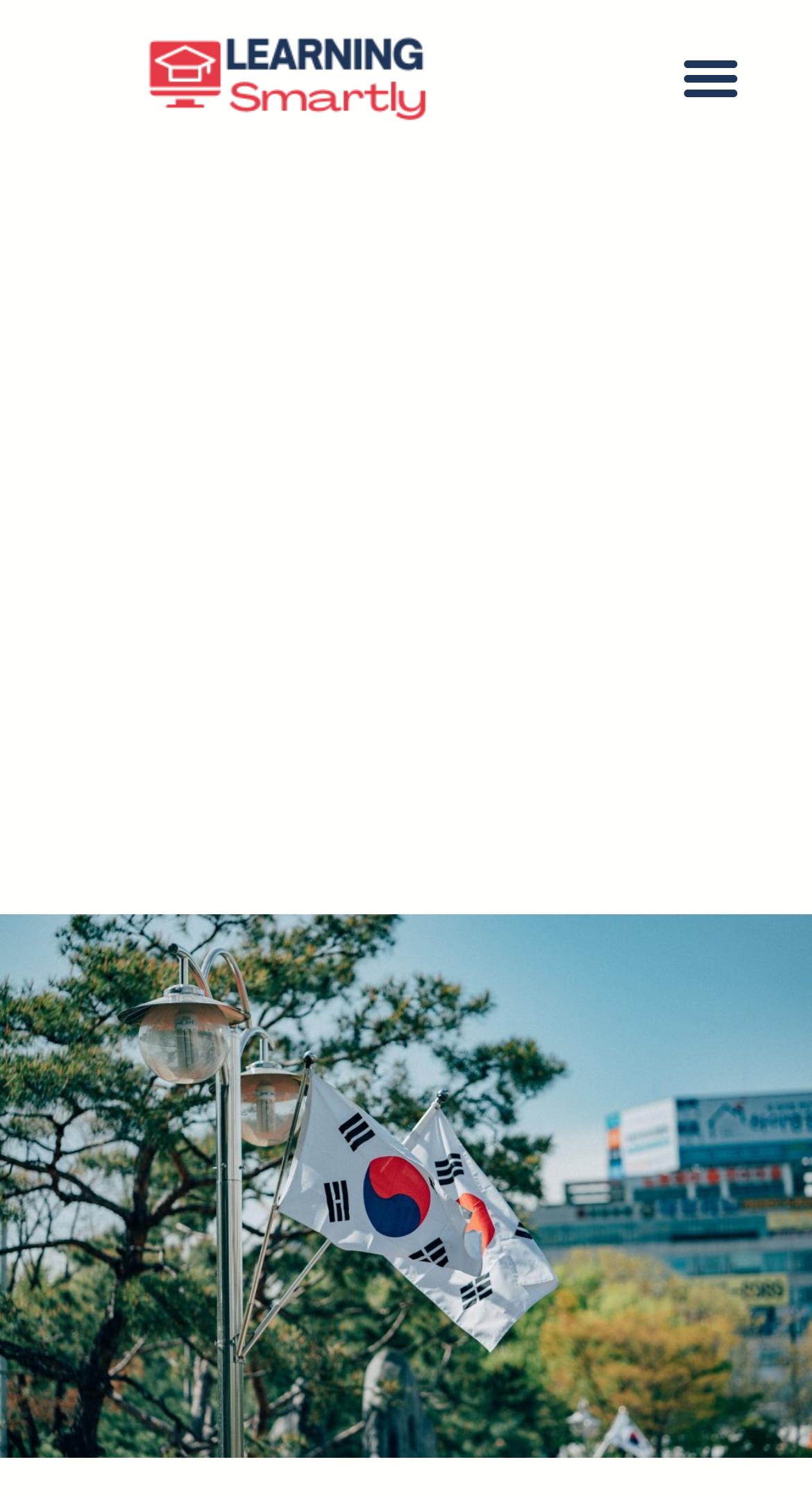Using the element description: "Recommendations to Researchers", determine the bounding box coordinates. The coordinates should be in the format [left, top, right, bottom], with values between 0 and 1.

None